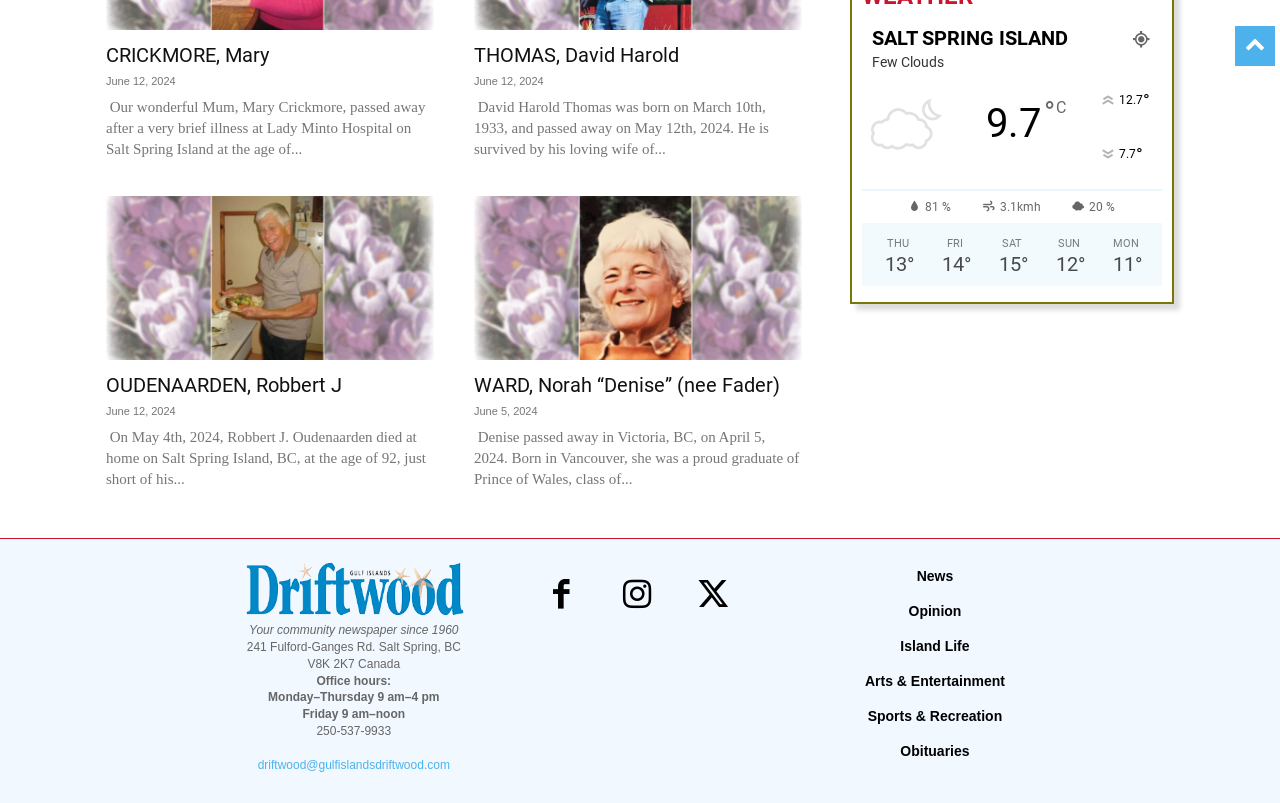What are the office hours of the Gulf Islands Driftwood on Fridays?
Please provide a single word or phrase based on the screenshot.

9 am–noon